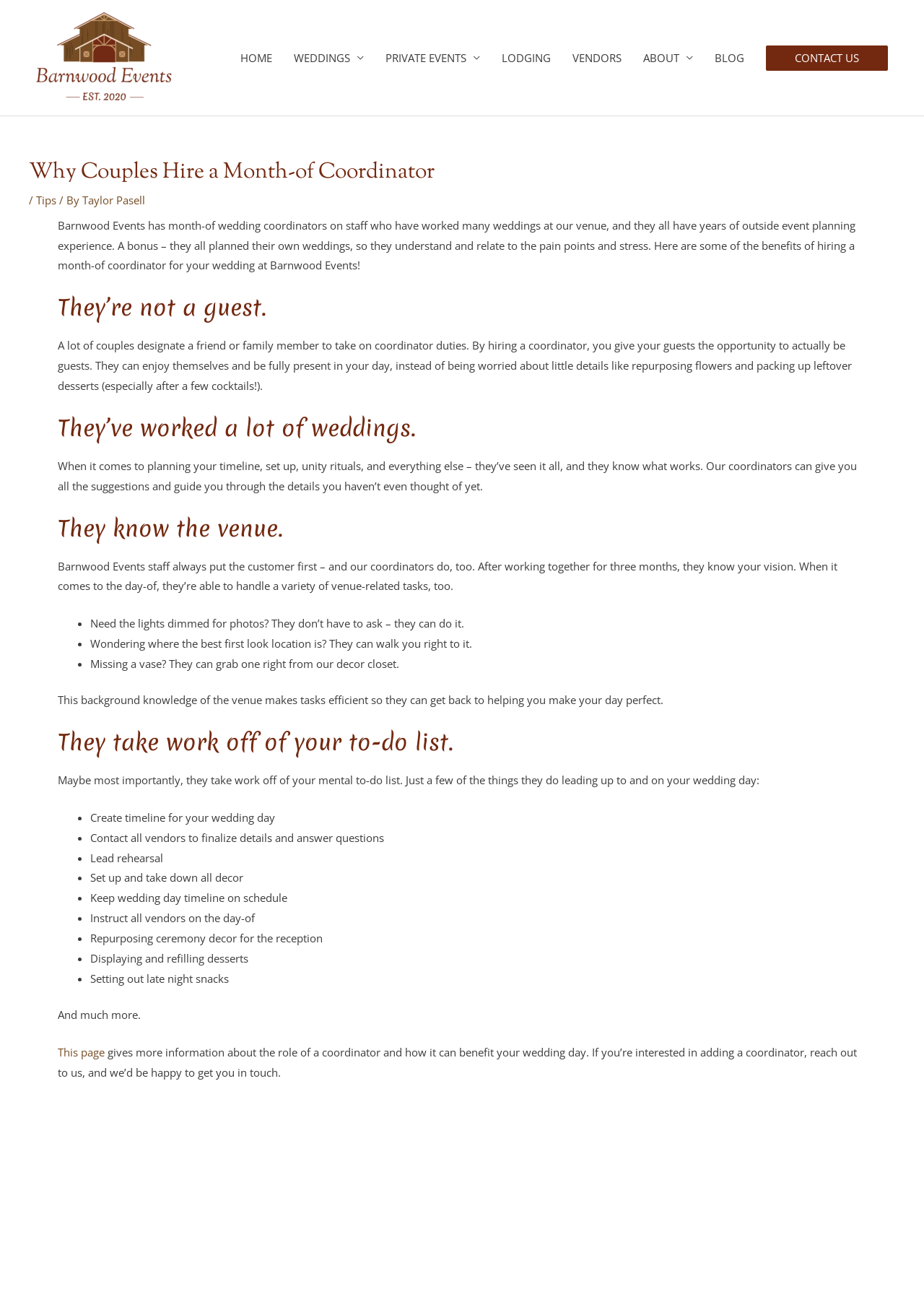What is one task that a coordinator can handle on the wedding day?
Please give a detailed and elaborate answer to the question.

According to the webpage, one of the tasks that a coordinator can handle on the wedding day is repurposing ceremony decor for the reception, which is mentioned as one of the many tasks that they can take care of to make the wedding day perfect.